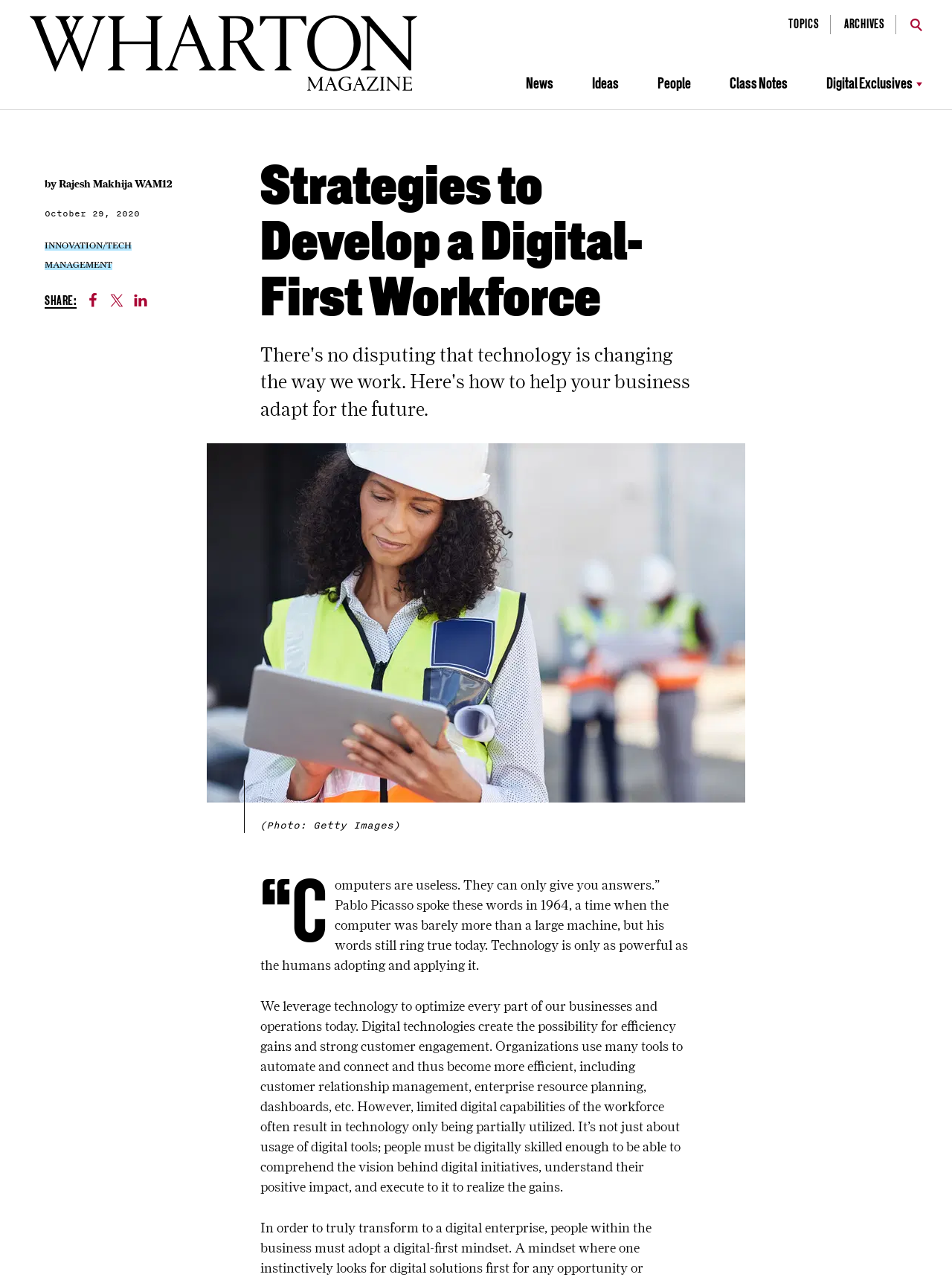What is the purpose of digital technologies in businesses?
Using the visual information, answer the question in a single word or phrase.

Efficiency gains and customer engagement